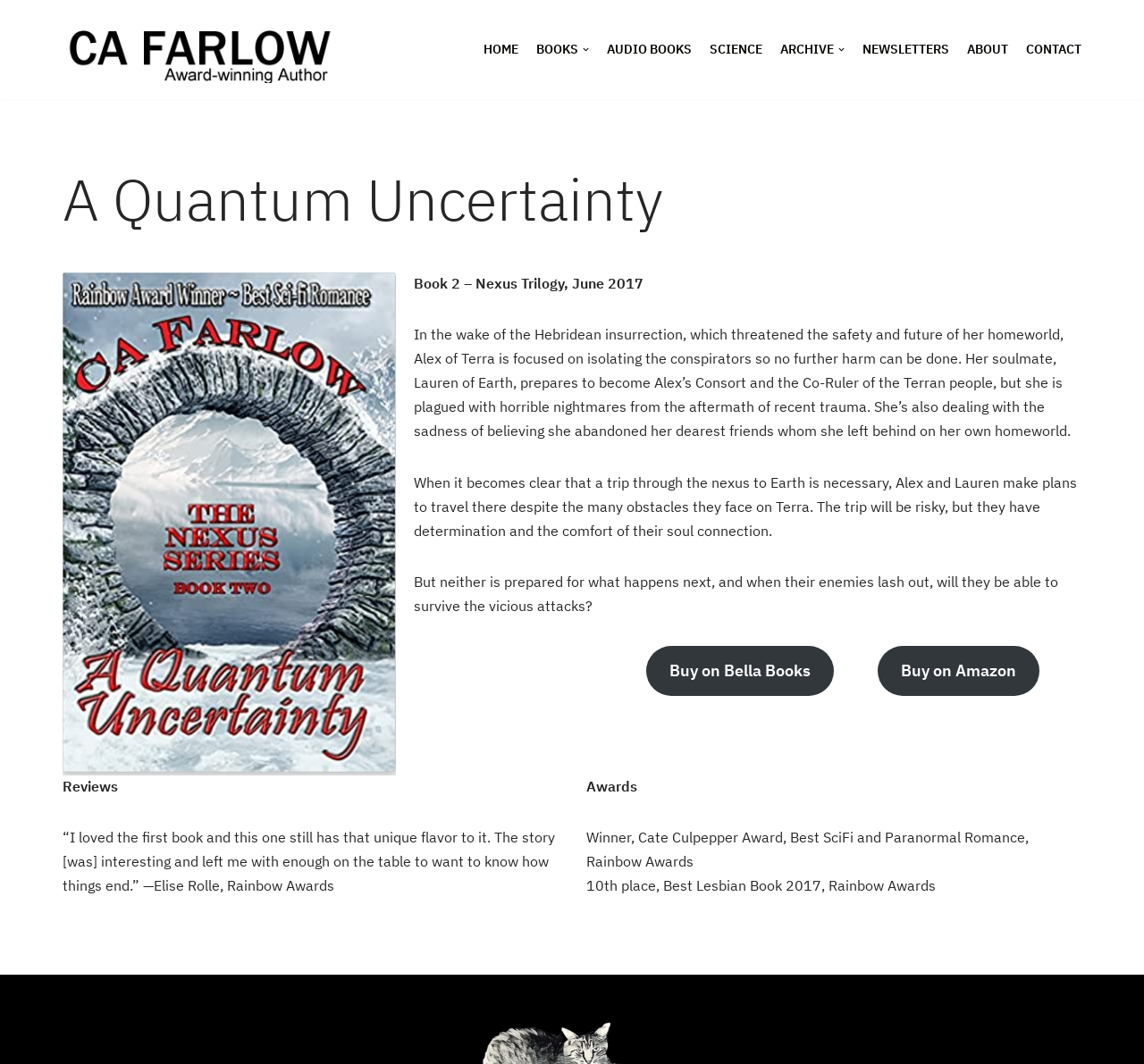Use a single word or phrase to answer the question:
What is the name of the author?

CA FARLOW